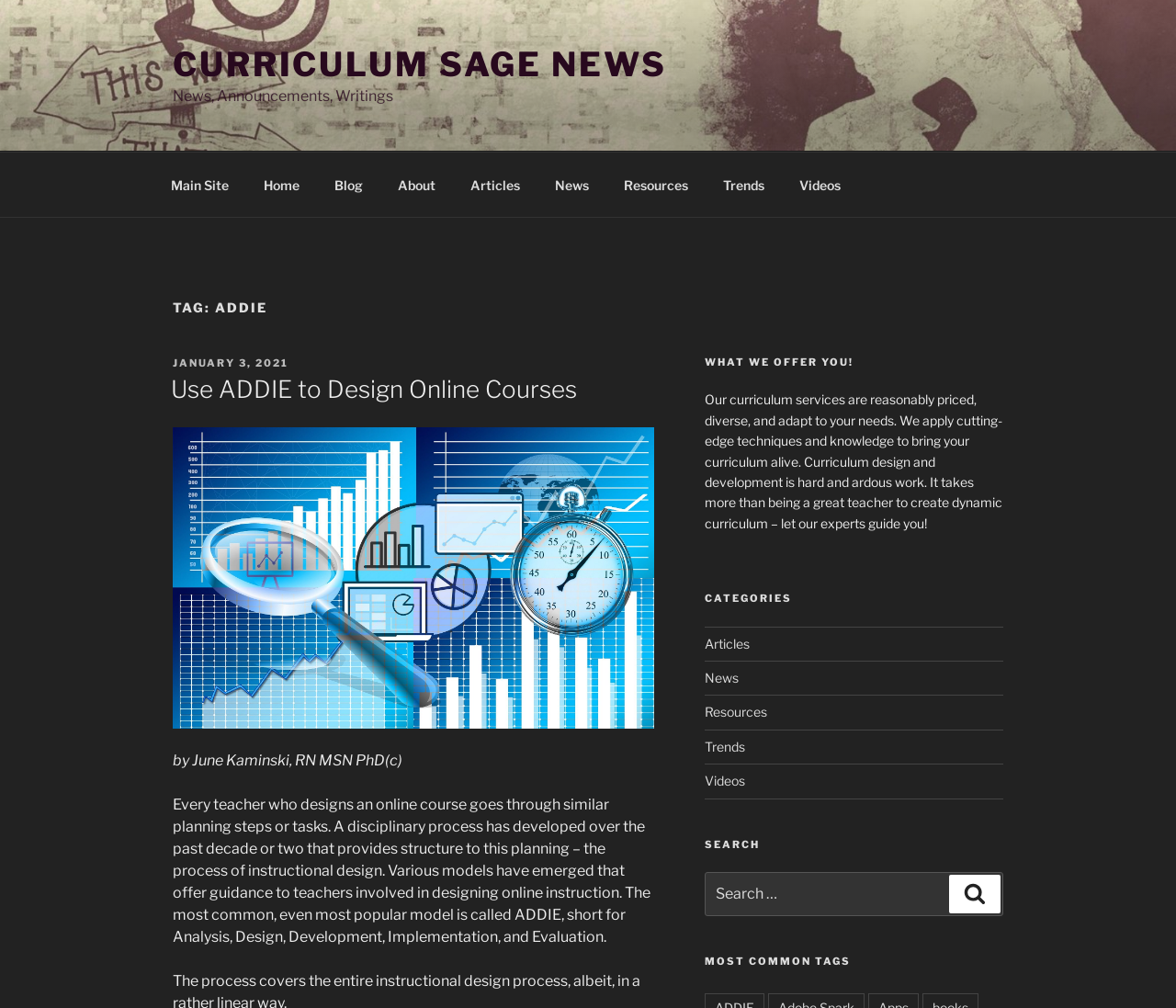How can users search for content on the website?
Provide an in-depth answer to the question, covering all aspects.

The way users can search for content on the website can be determined by looking at the search element with the text 'Search for:' and the subsequent search box, which suggests that users can search for content using the search box.